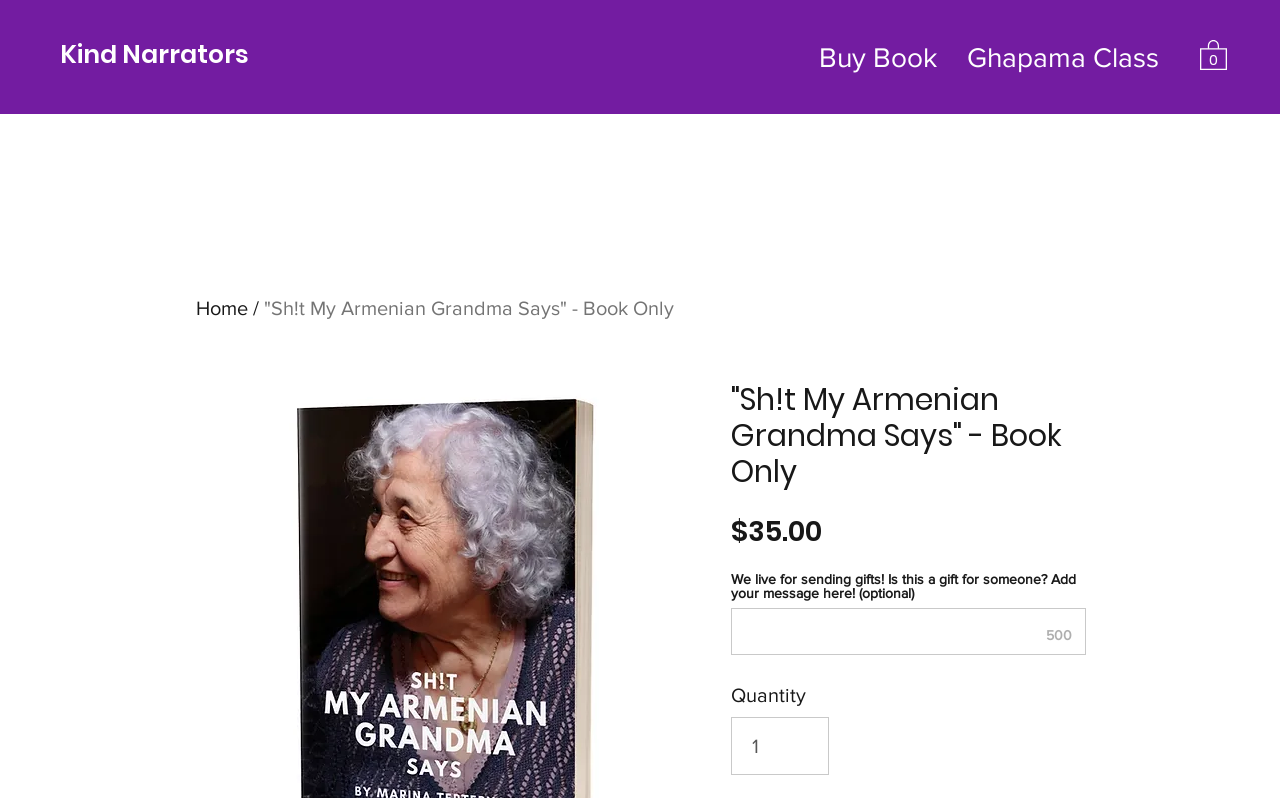Based on the image, provide a detailed response to the question:
What is the navigation menu item that comes after 'Buy Book'?

I found the navigation menu items by looking at the links under the 'Site' navigation element. The order of the links is 'Buy Book' followed by 'Ghapama Class'.